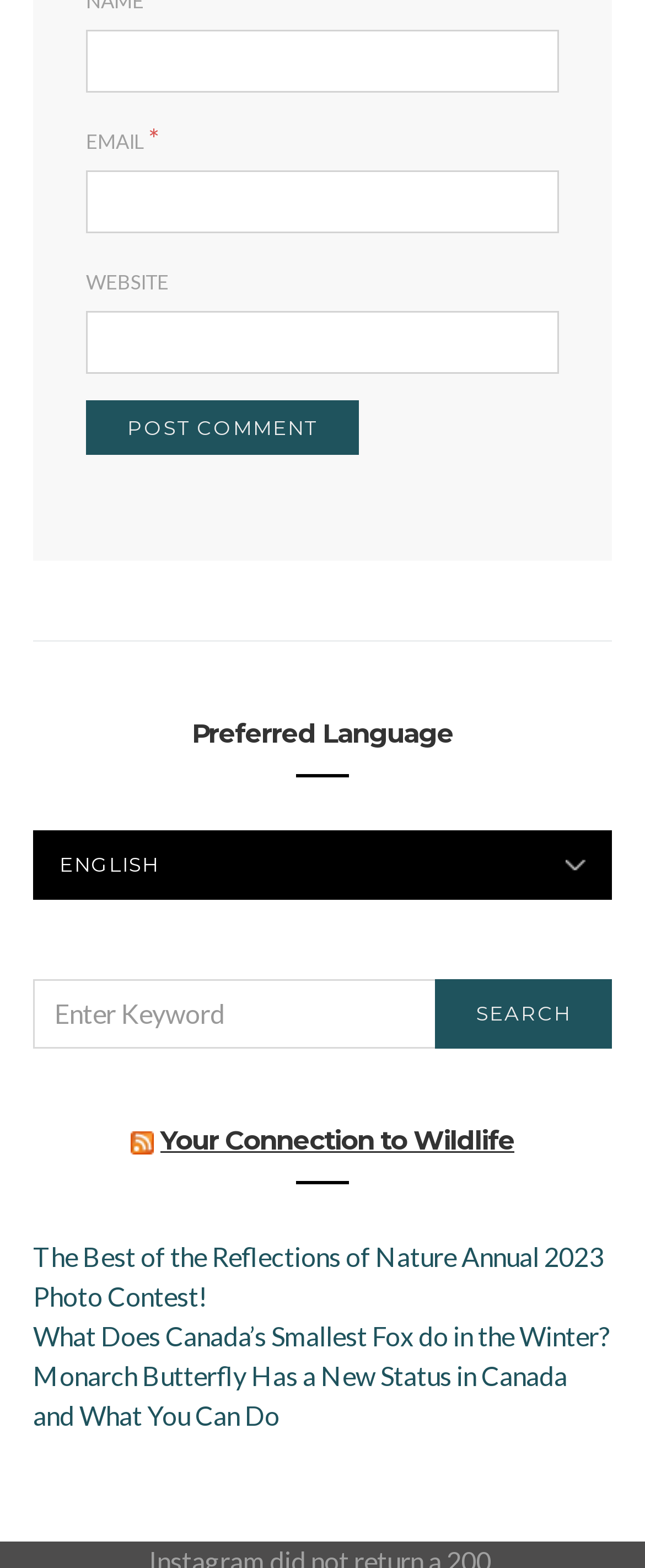Locate the bounding box coordinates of the segment that needs to be clicked to meet this instruction: "Search for something".

[0.051, 0.625, 0.949, 0.669]